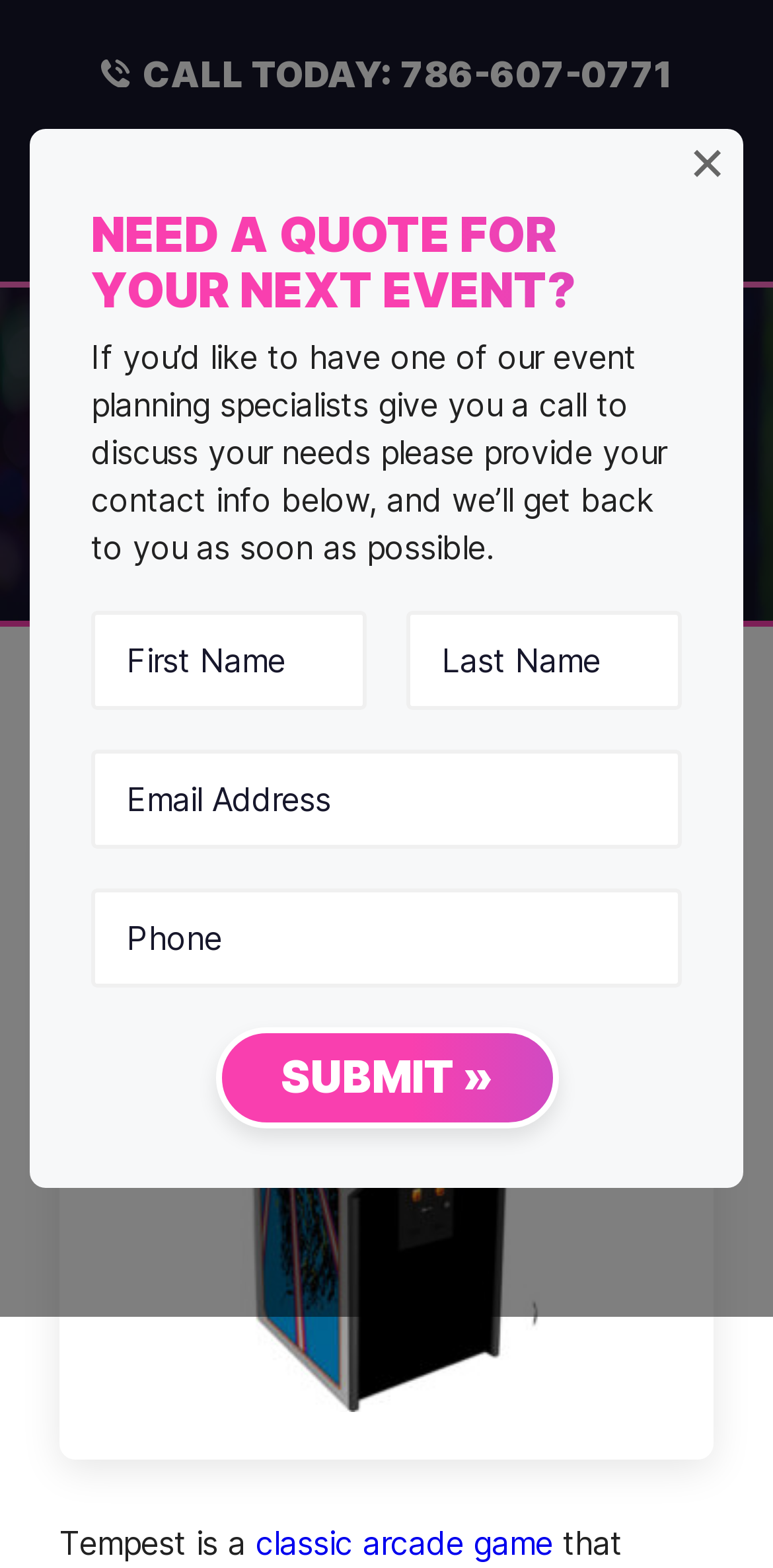Please determine the bounding box coordinates, formatted as (top-left x, top-left y, bottom-right x, bottom-right y), with all values as floating point numbers between 0 and 1. Identify the bounding box of the region described as: ×

[0.89, 0.092, 0.941, 0.111]